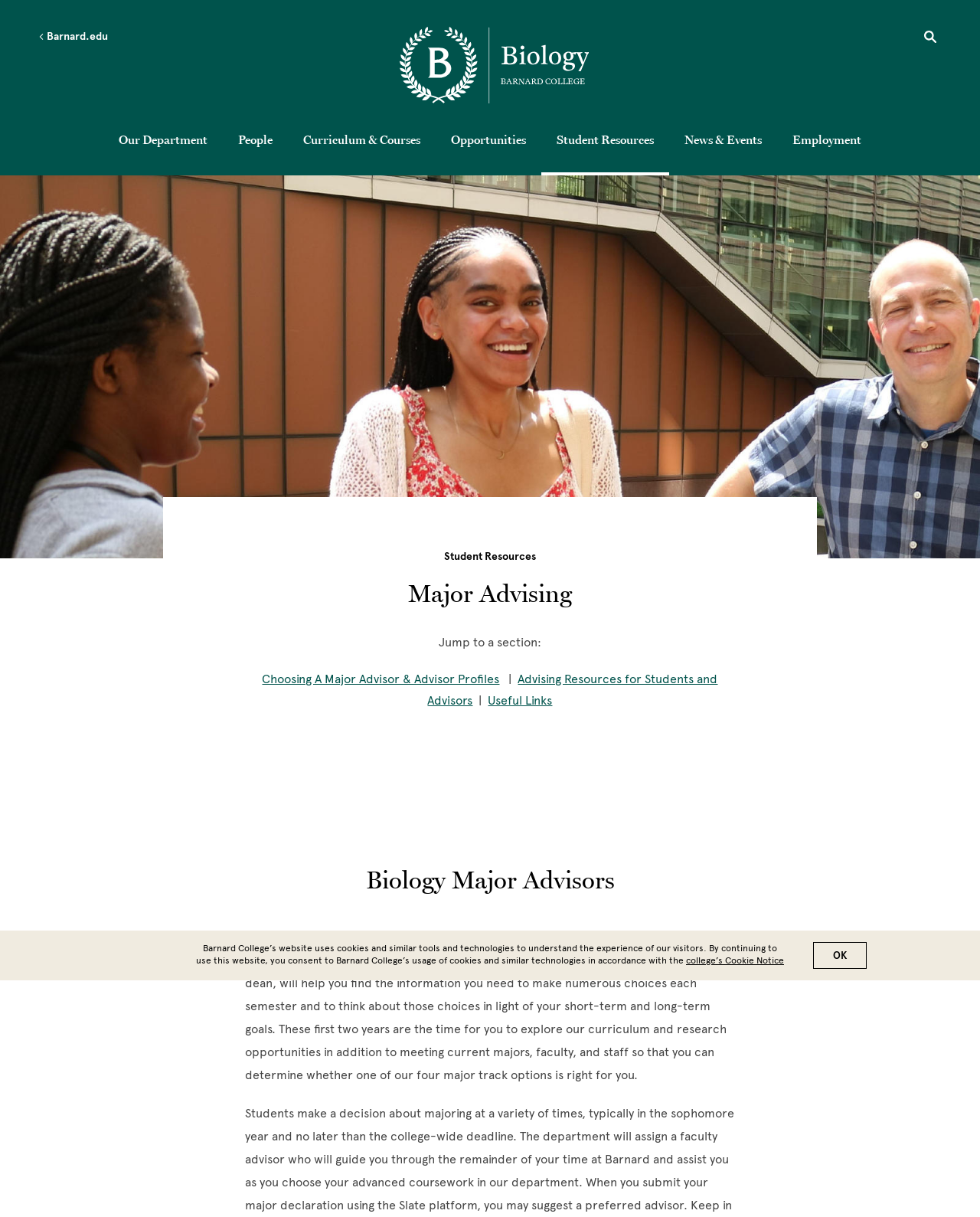Please look at the image and answer the question with a detailed explanation: What are the four major track options in the Biology department?

The webpage mentions that students can explore the curriculum and research opportunities in the Biology department to determine whether one of the four major track options is right for them, but it does not specify what these four options are.